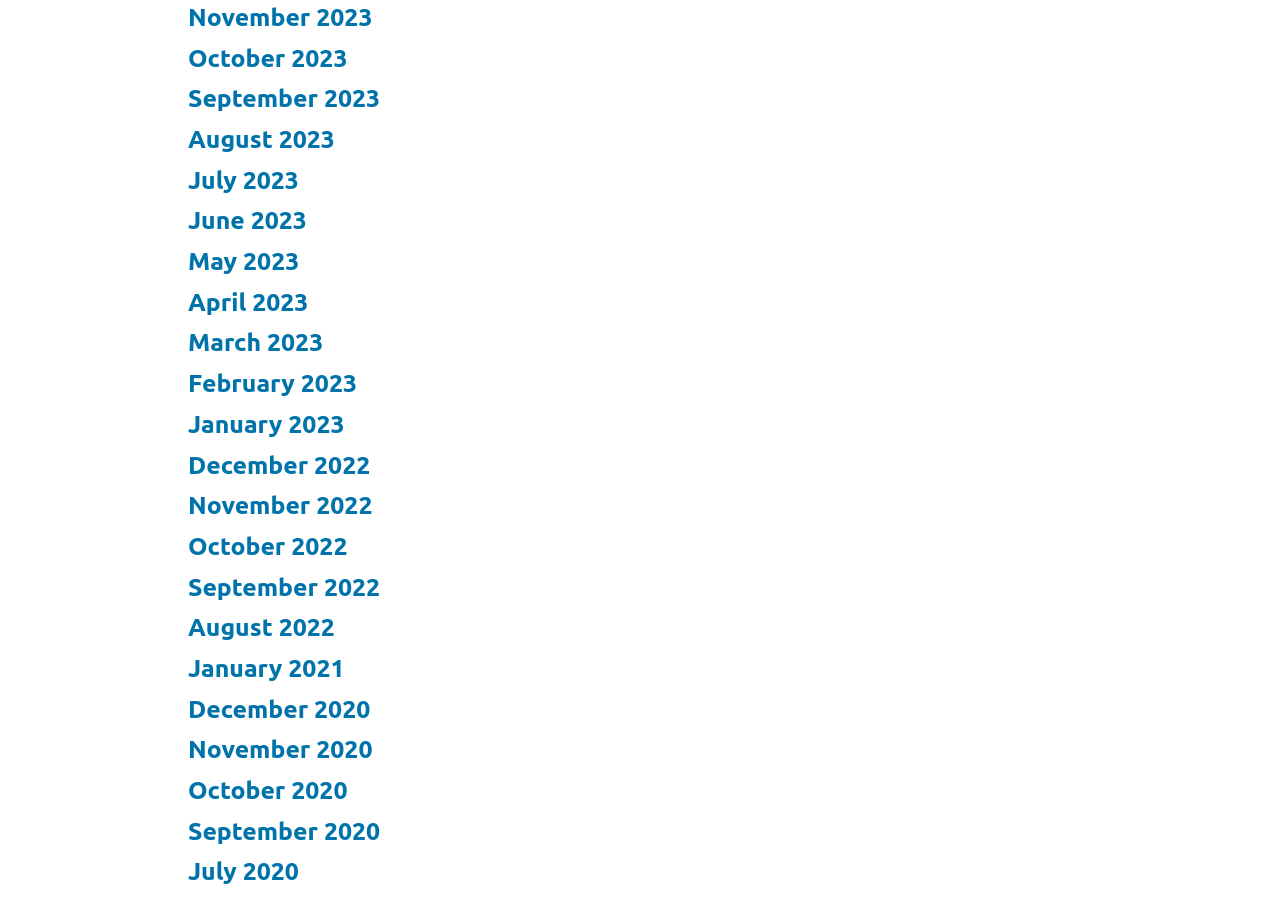With reference to the screenshot, provide a detailed response to the question below:
What is the most recent month listed?

I determined the most recent month listed by examining the links on the webpage, which are organized in a vertical list. The topmost link is 'November 2023', indicating that it is the most recent month listed.